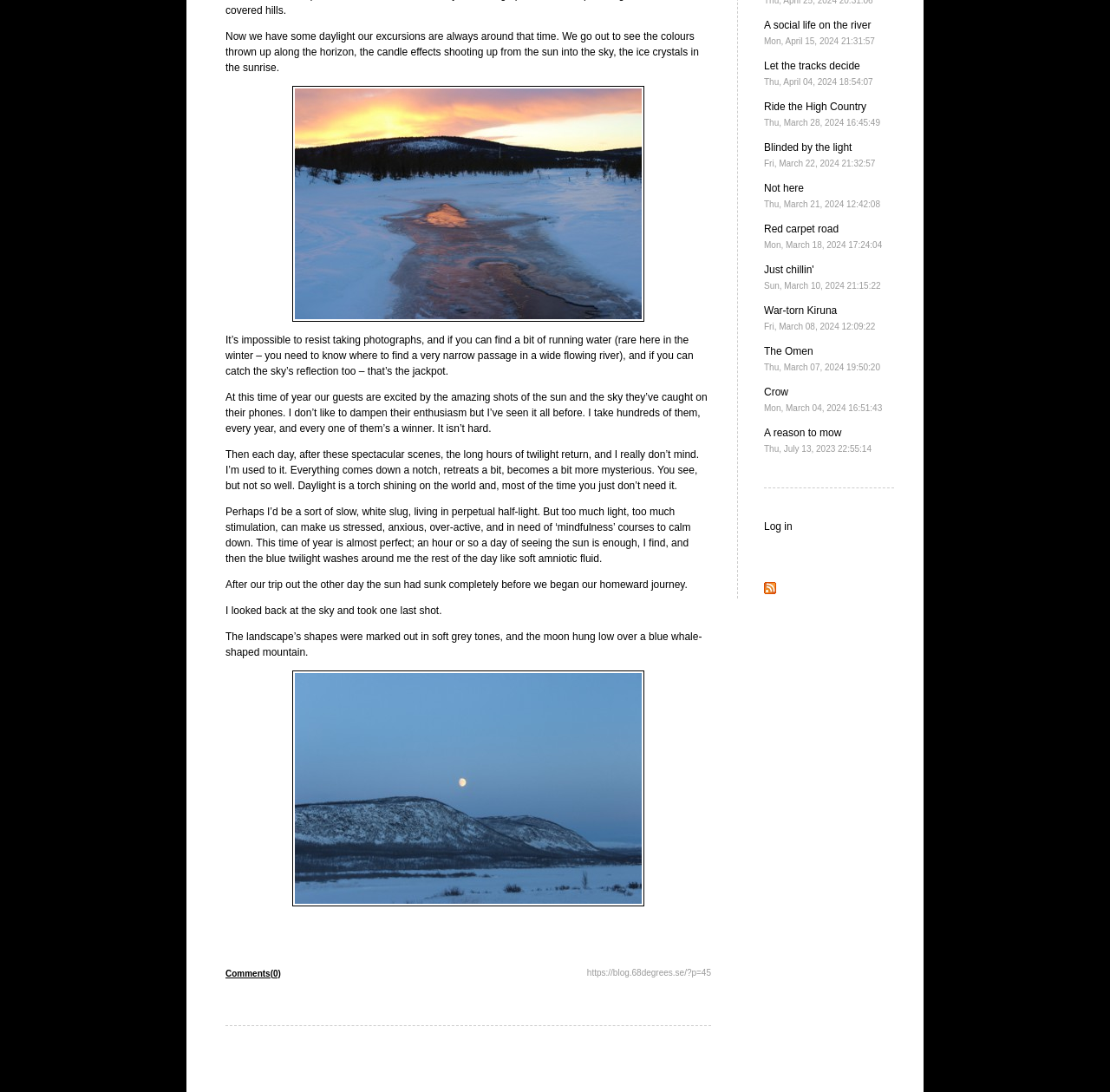Identify the bounding box for the given UI element using the description provided. Coordinates should be in the format (top-left x, top-left y, bottom-right x, bottom-right y) and must be between 0 and 1. Here is the description: Log in

[0.688, 0.477, 0.714, 0.488]